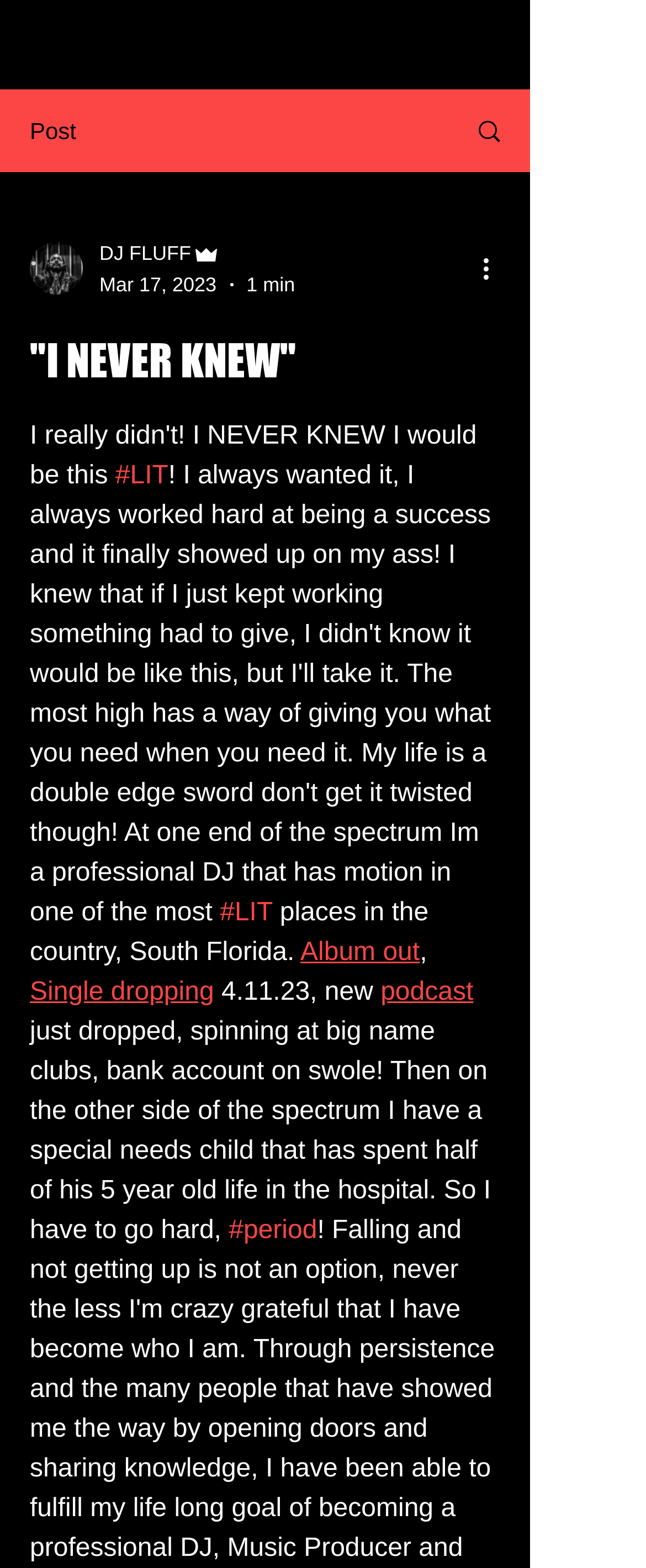Please identify the coordinates of the bounding box that should be clicked to fulfill this instruction: "View the post details".

[0.046, 0.075, 0.118, 0.092]